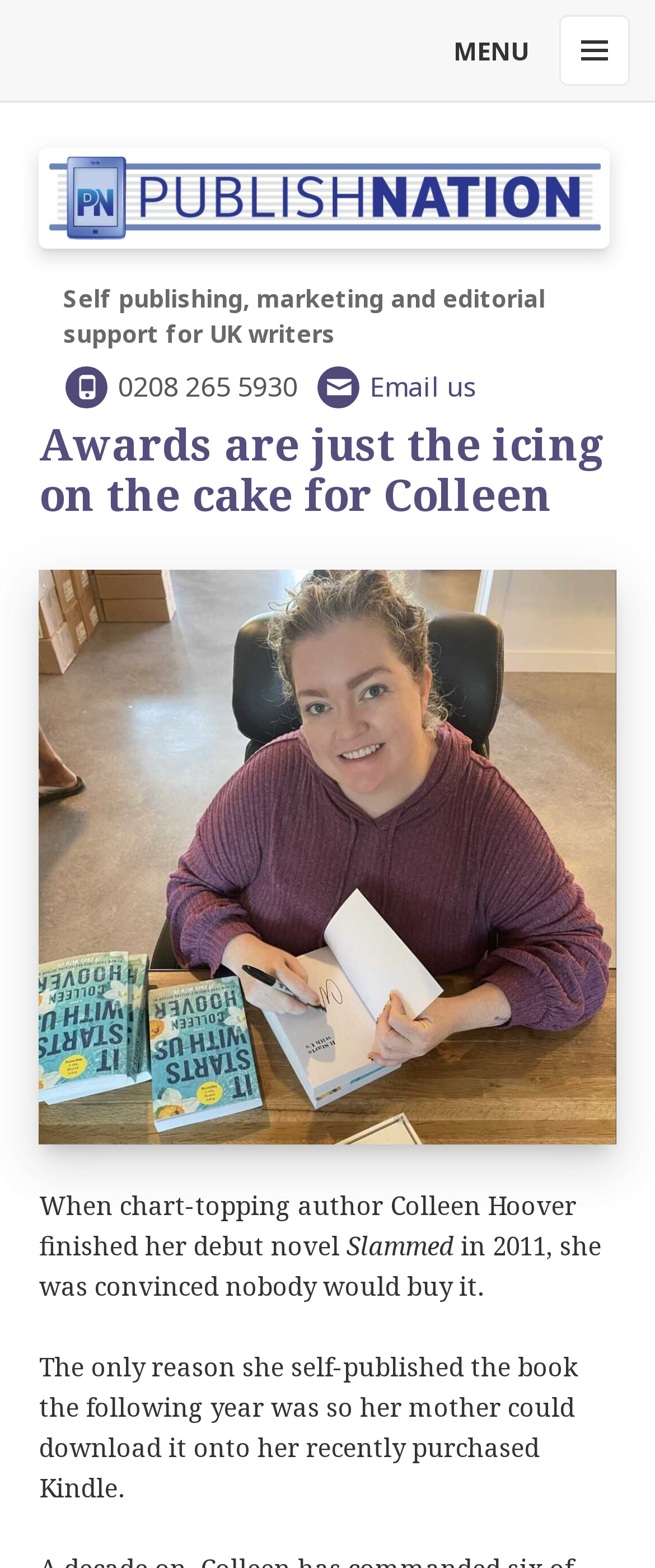Based on what you see in the screenshot, provide a thorough answer to this question: What is the title of the book mentioned?

The title of the book is mentioned in the text 'When chart-topping author Colleen Hoover finished her debut novel Slammed in 2011...' which is located in the middle of the webpage.